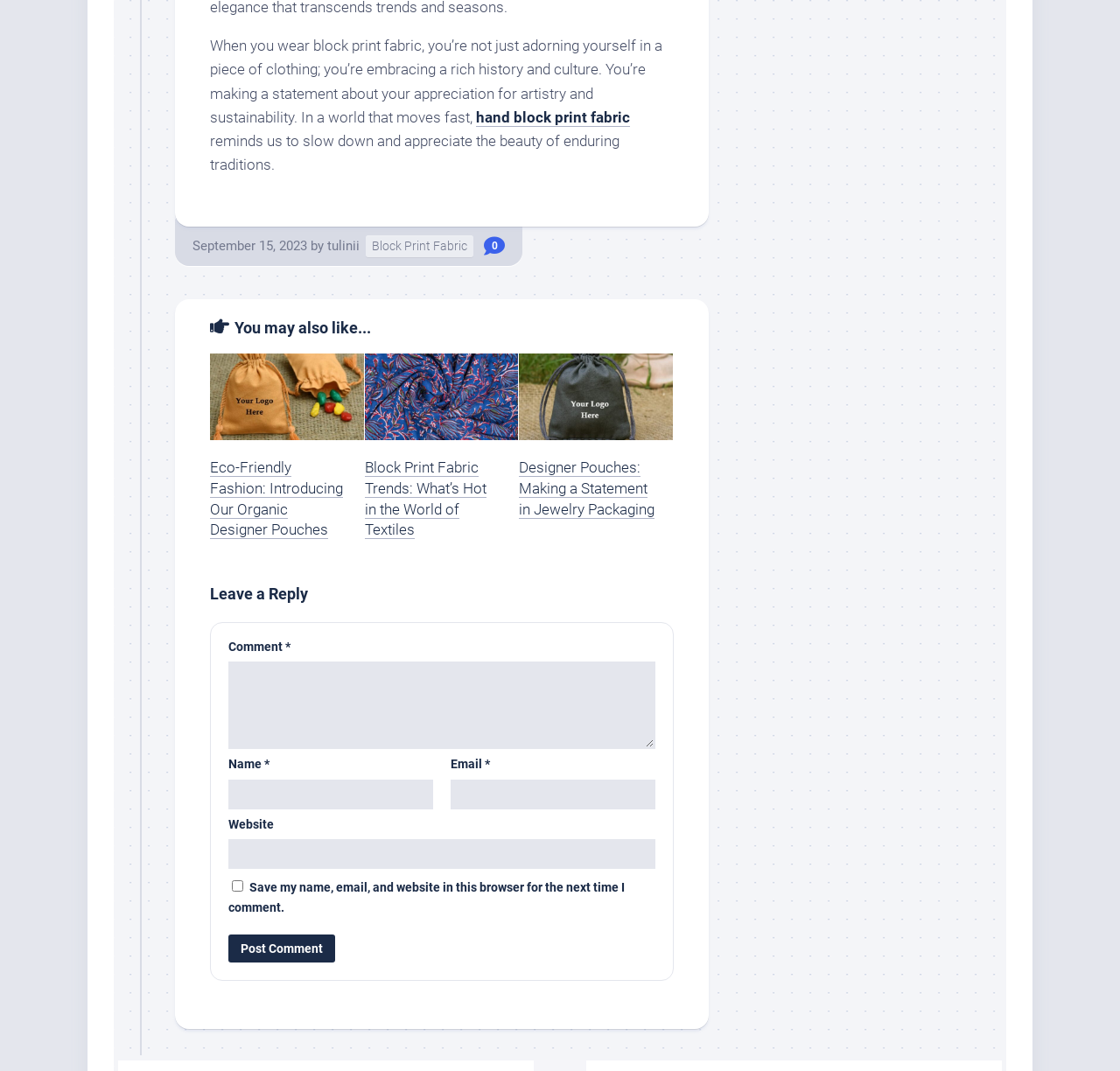What is the topic of the first recommended article?
Give a detailed response to the question by analyzing the screenshot.

The topic of the first recommended article can be found by looking at the link 'Organic Designer Pouches' and its corresponding heading 'Eco-Friendly Fashion: Introducing Our Organic Designer Pouches'.